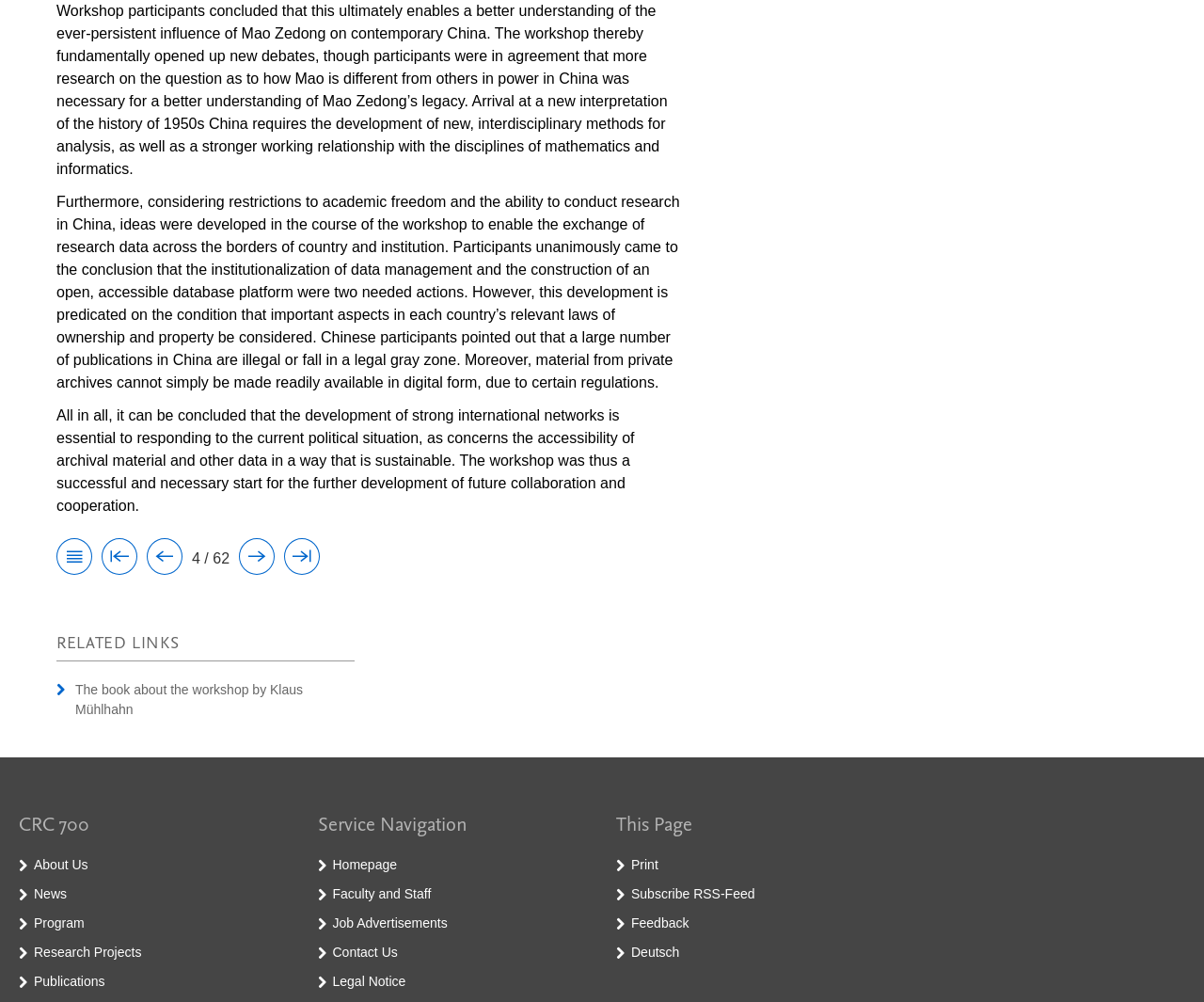Determine the bounding box coordinates of the clickable region to execute the instruction: "go to the next page". The coordinates should be four float numbers between 0 and 1, denoted as [left, top, right, bottom].

[0.159, 0.547, 0.191, 0.569]